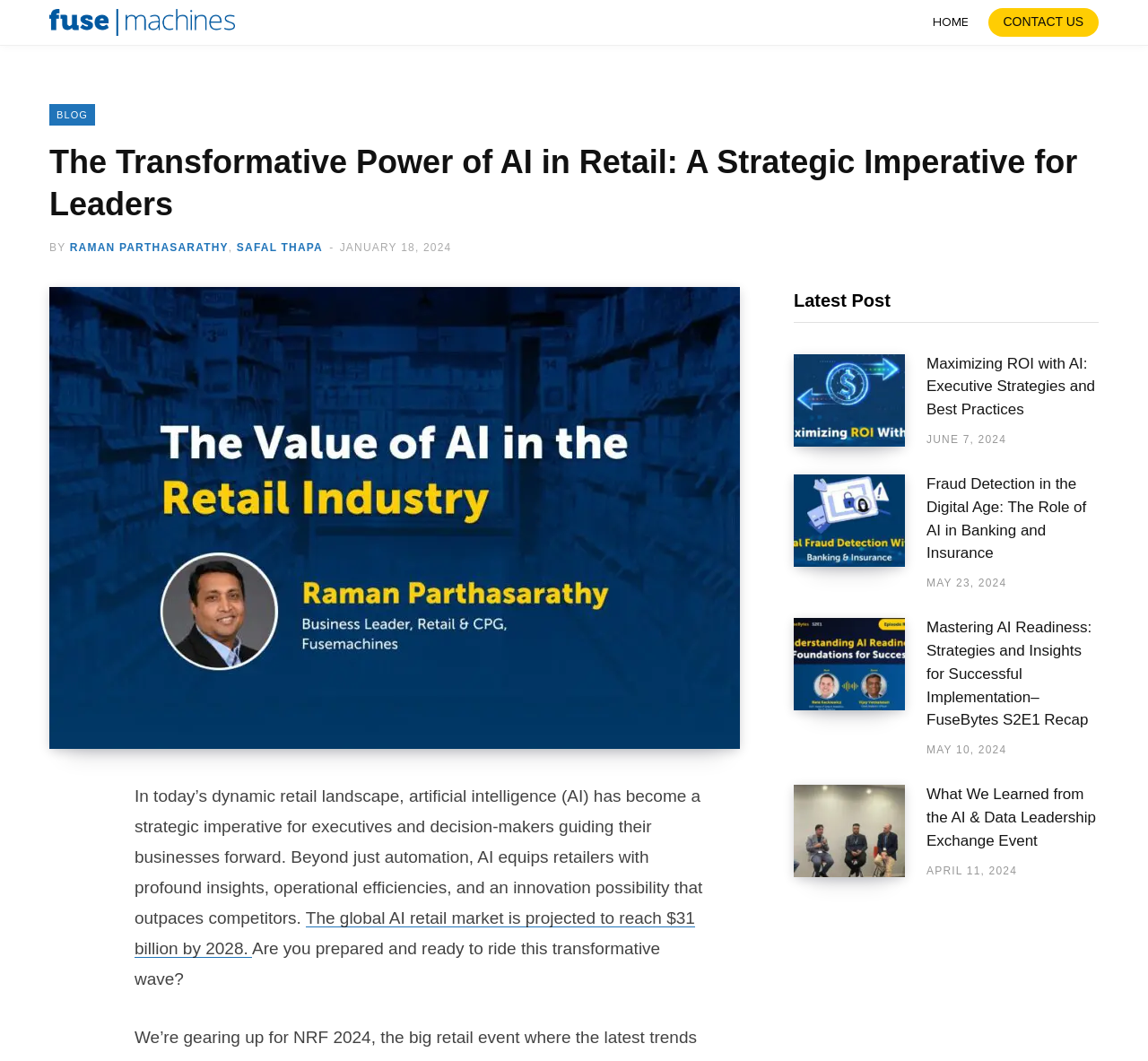Using the element description provided, determine the bounding box coordinates in the format (top-left x, top-left y, bottom-right x, bottom-right y). Ensure that all values are floating point numbers between 0 and 1. Element description: Raman Parthasarathy

[0.061, 0.227, 0.199, 0.239]